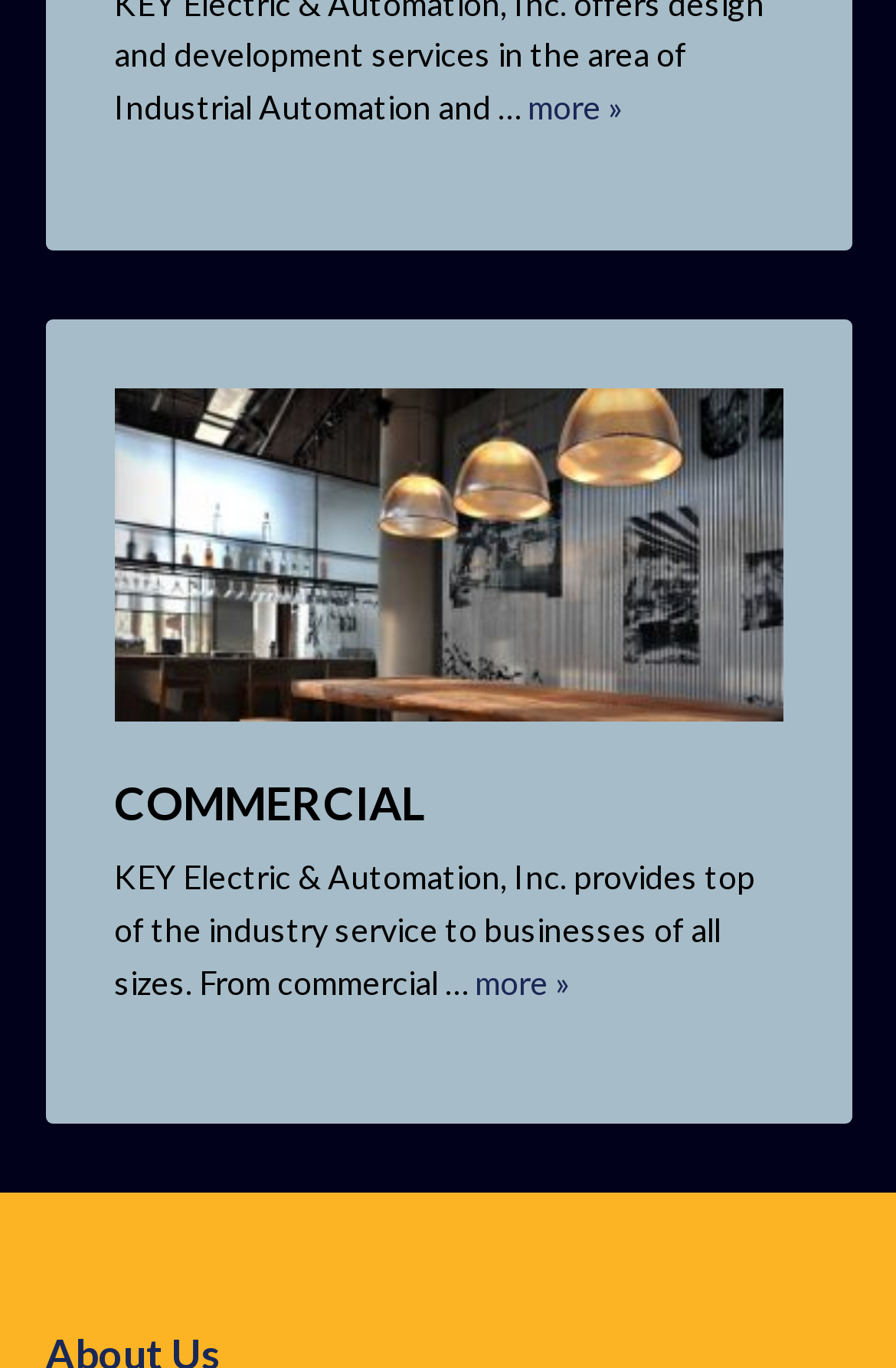What is the category of the article on the webpage?
Utilize the image to construct a detailed and well-explained answer.

The header 'COMMERCIAL' and the article text 'Commercial' suggest that the article on the webpage falls under the commercial category.